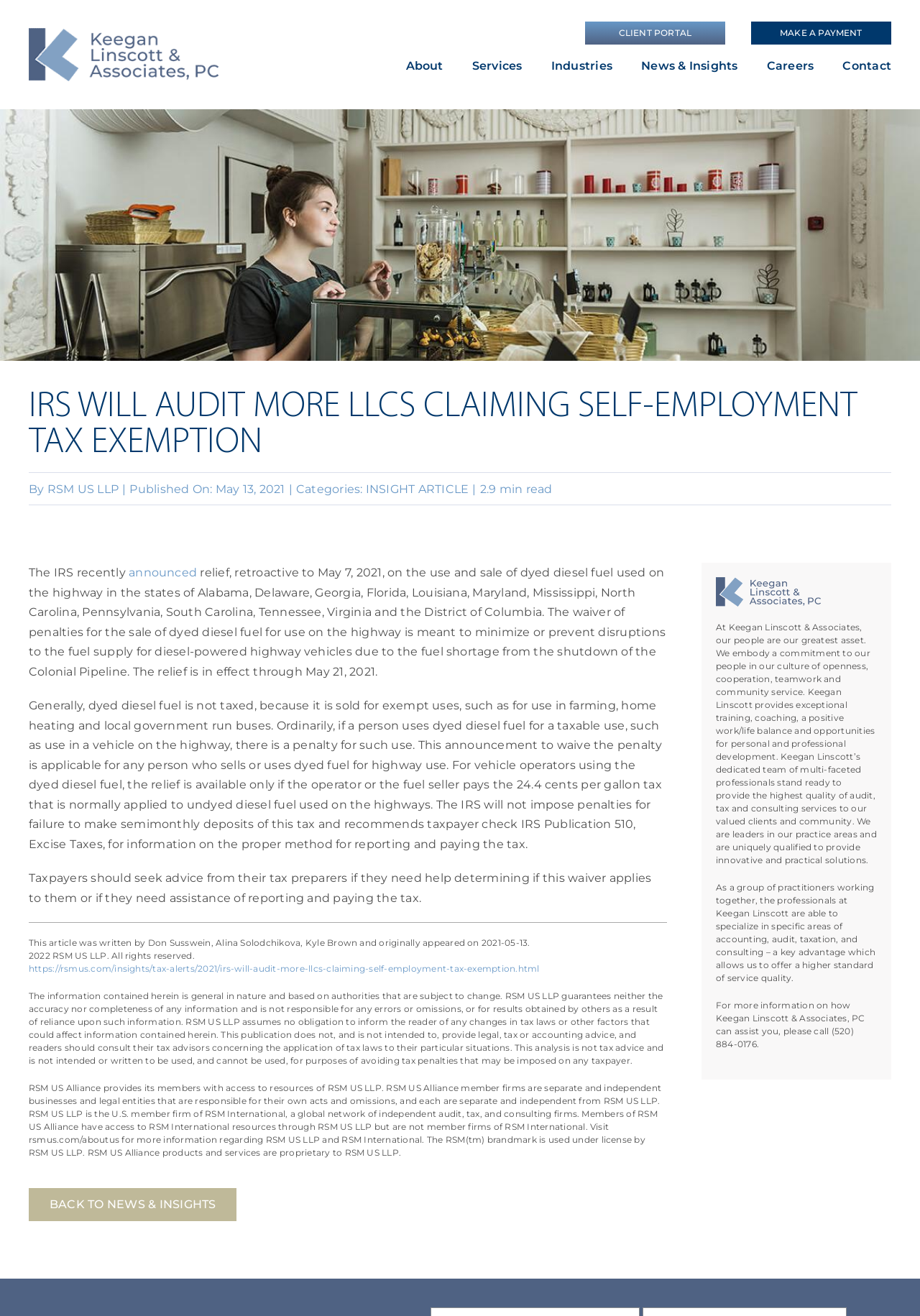Given the content of the image, can you provide a detailed answer to the question?
How many links are in the main menu?

The main menu is located at the top of the webpage, and it contains links to 'About', 'Services', 'Industries', 'News & Insights', 'Careers', and 'Contact', which makes a total of 6 links.